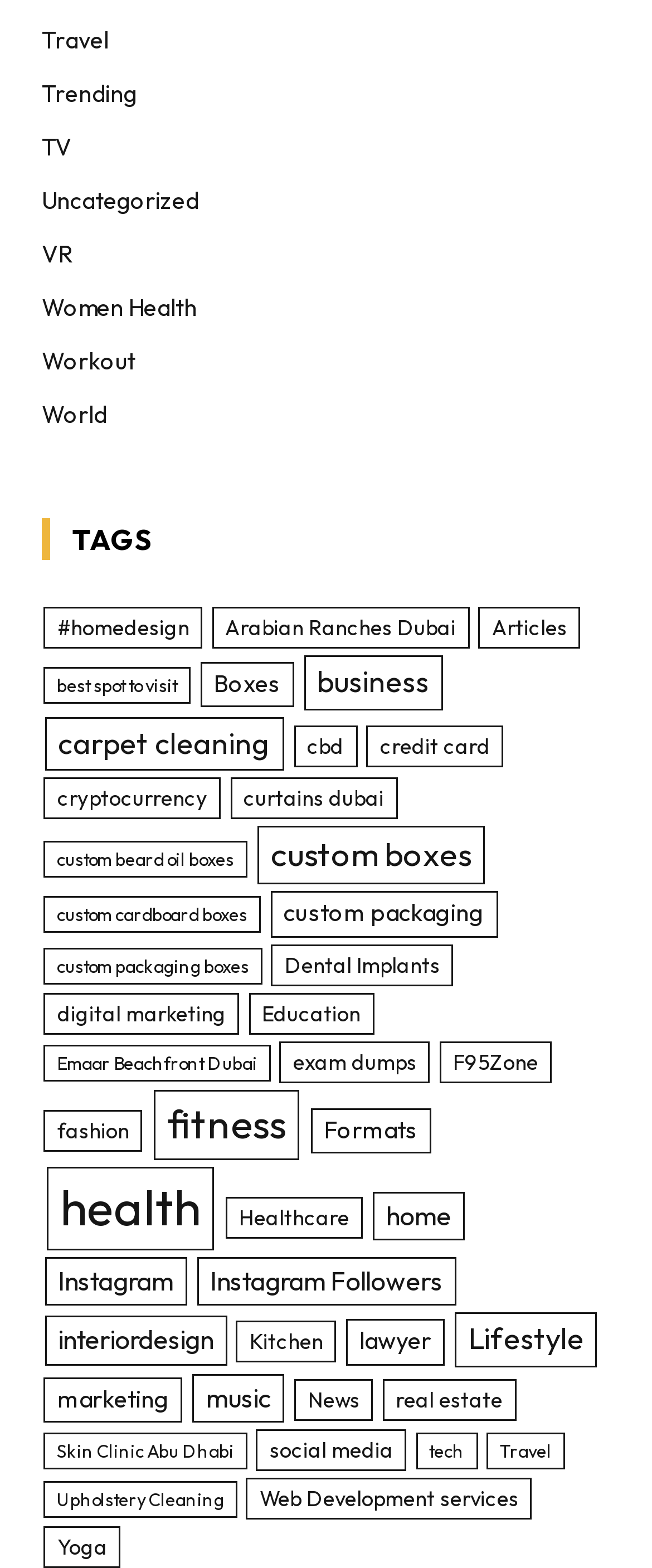Find the bounding box coordinates of the clickable element required to execute the following instruction: "Learn about 'fitness'". Provide the coordinates as four float numbers between 0 and 1, i.e., [left, top, right, bottom].

[0.236, 0.695, 0.459, 0.739]